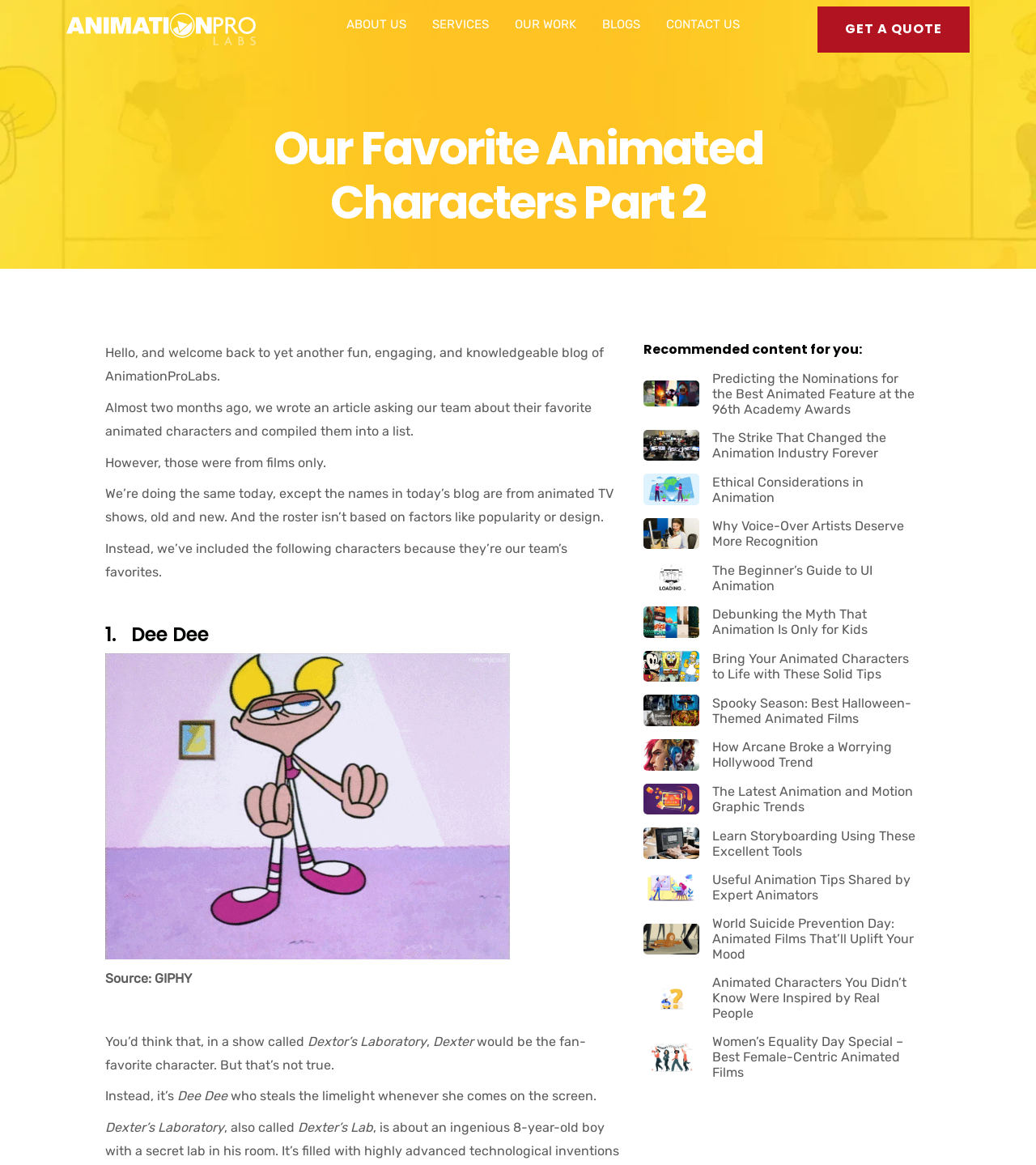Pinpoint the bounding box coordinates of the element that must be clicked to accomplish the following instruction: "Click on the 'ABOUT US' link". The coordinates should be in the format of four float numbers between 0 and 1, i.e., [left, top, right, bottom].

[0.334, 0.015, 0.392, 0.027]